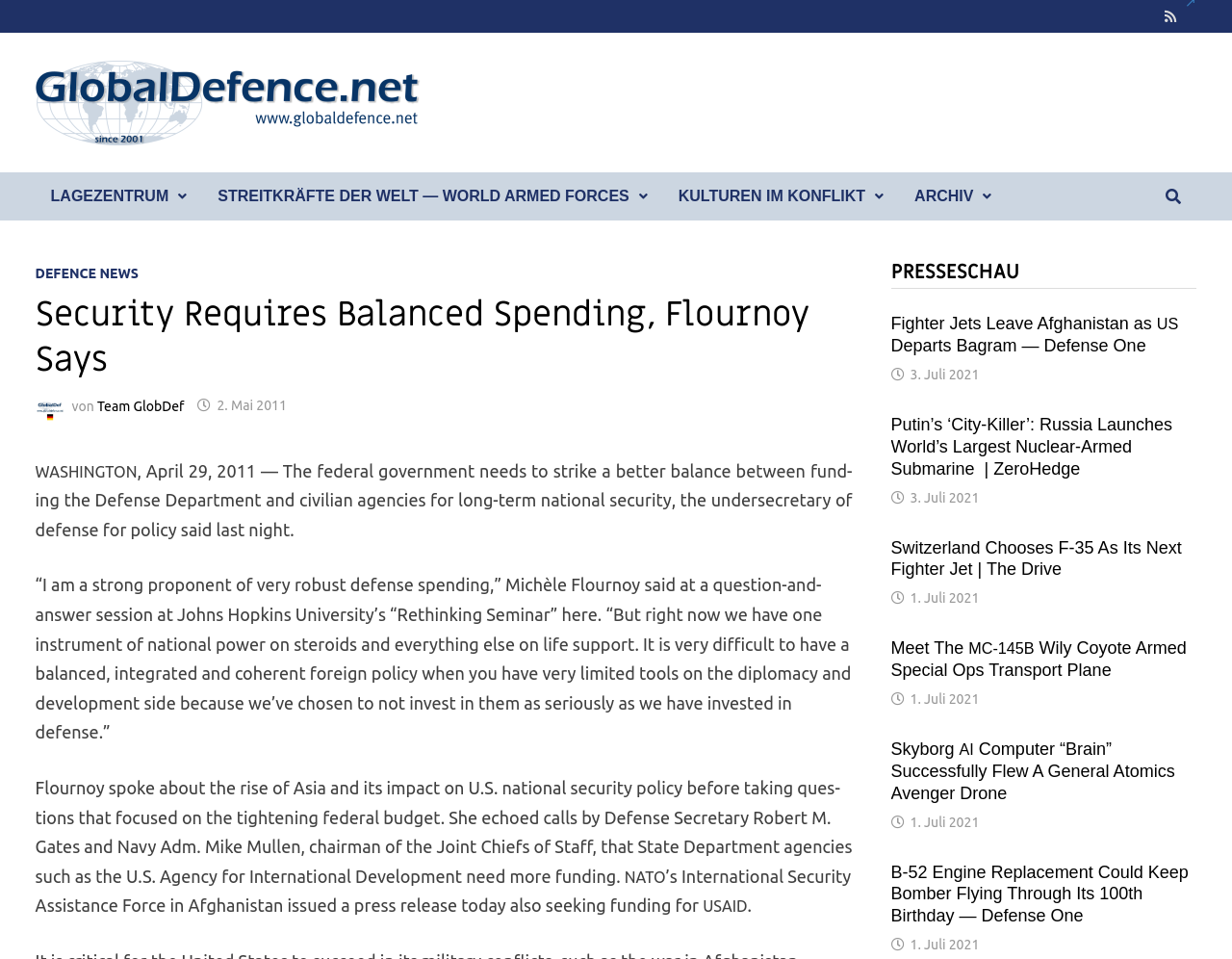Could you provide the bounding box coordinates for the portion of the screen to click to complete this instruction: "Click the link to GlobalDefence.net"?

[0.029, 0.063, 0.341, 0.152]